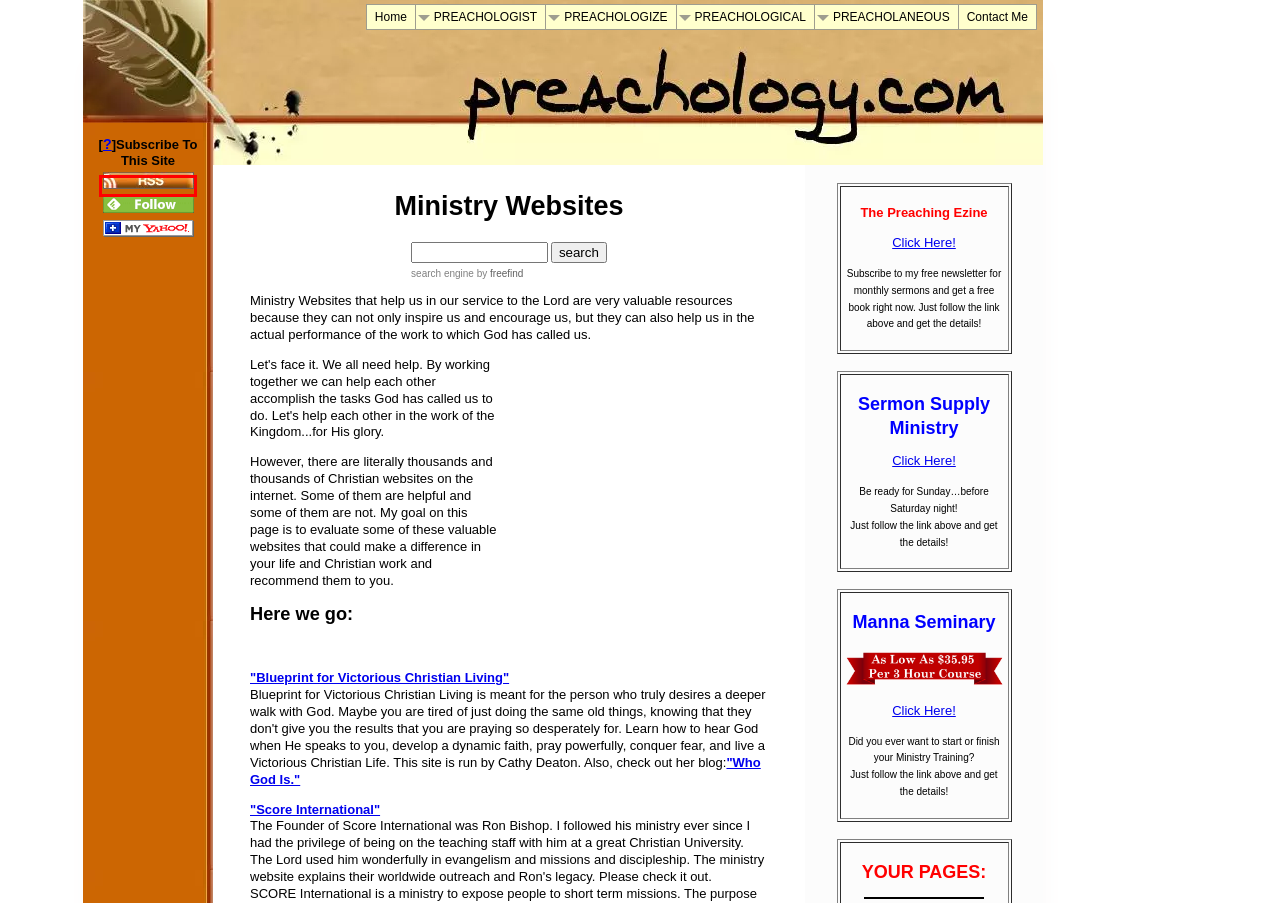Provided is a screenshot of a webpage with a red bounding box around an element. Select the most accurate webpage description for the page that appears after clicking the highlighted element. Here are the candidates:
A. Got Sermons and Sermon Outlines to Share?
B. The Preaching Ezine
C. Site Search Engine | Add search to your website today
D. What Is RSS?
E. Yahoo
F. SCORE International Ministries
G. Manna Seminary
H. The Preaching Blog

H